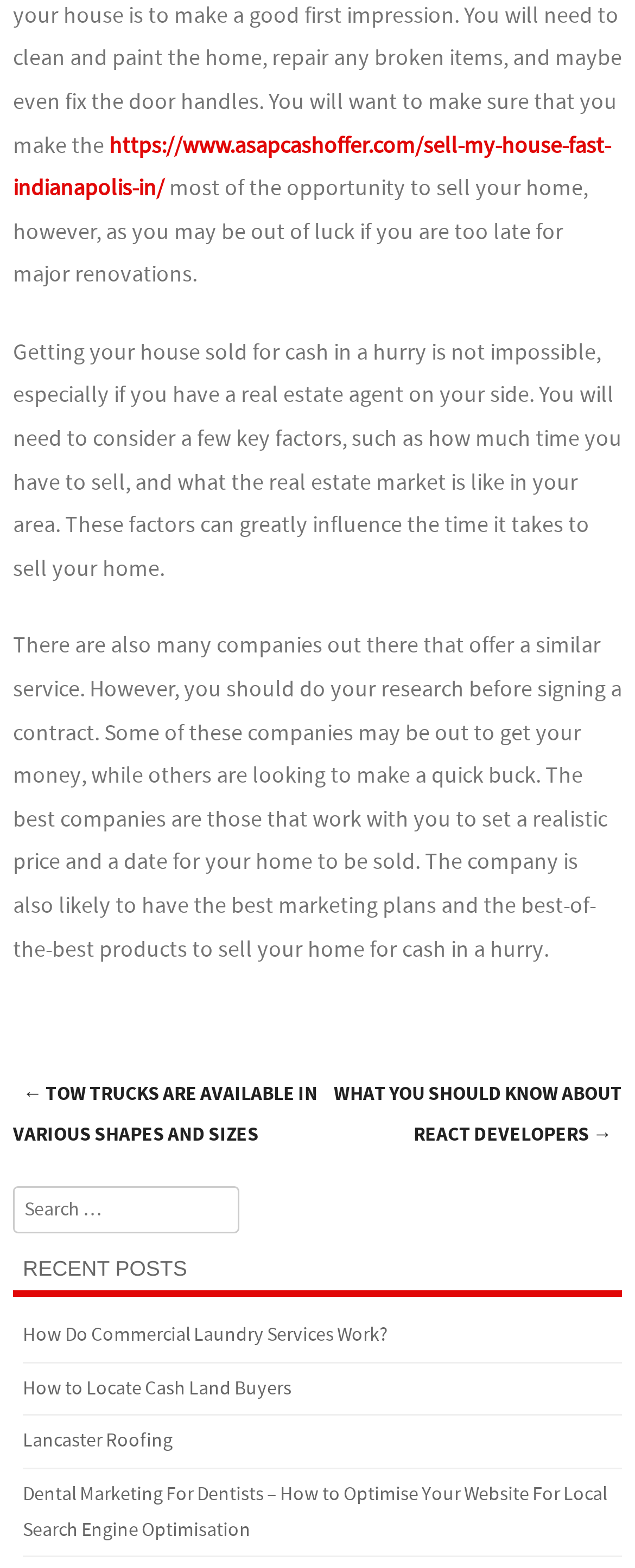Please find the bounding box coordinates for the clickable element needed to perform this instruction: "view May 2015 archives".

None